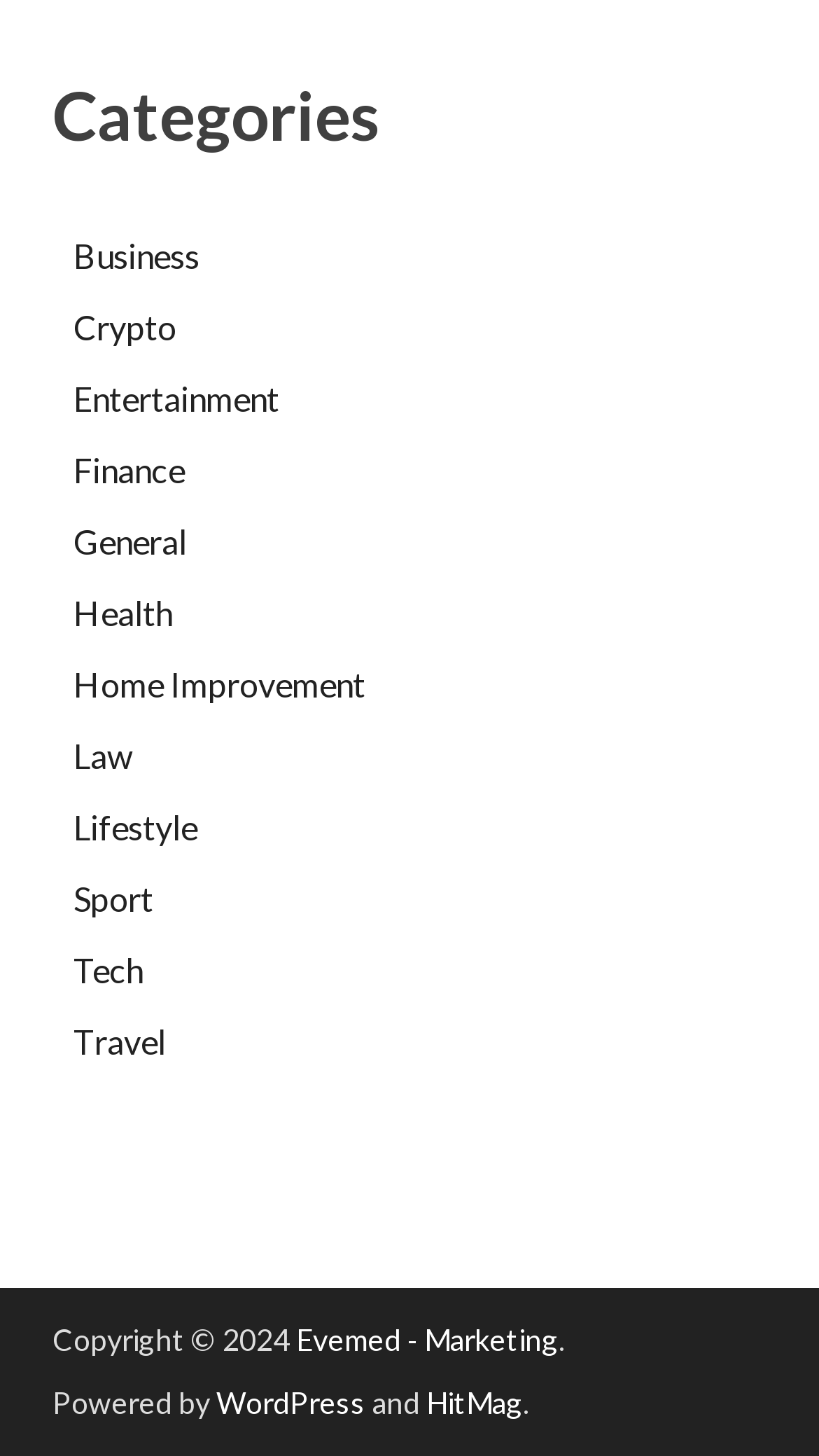Please identify the bounding box coordinates of the area that needs to be clicked to fulfill the following instruction: "Check out Evemed - Marketing."

[0.362, 0.907, 0.682, 0.932]